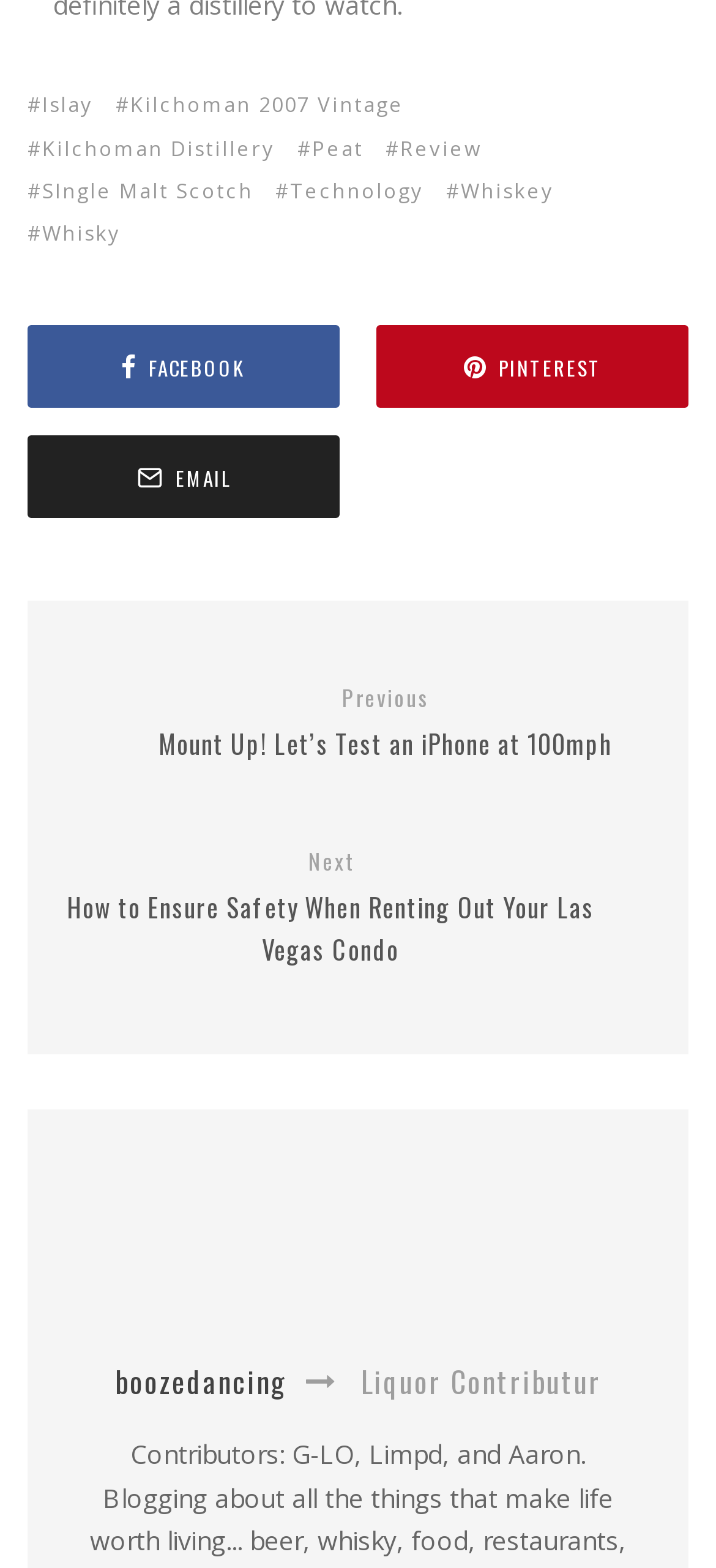Determine the bounding box coordinates of the UI element described by: "Kilchoman 2007 Vintage".

[0.162, 0.057, 0.595, 0.078]